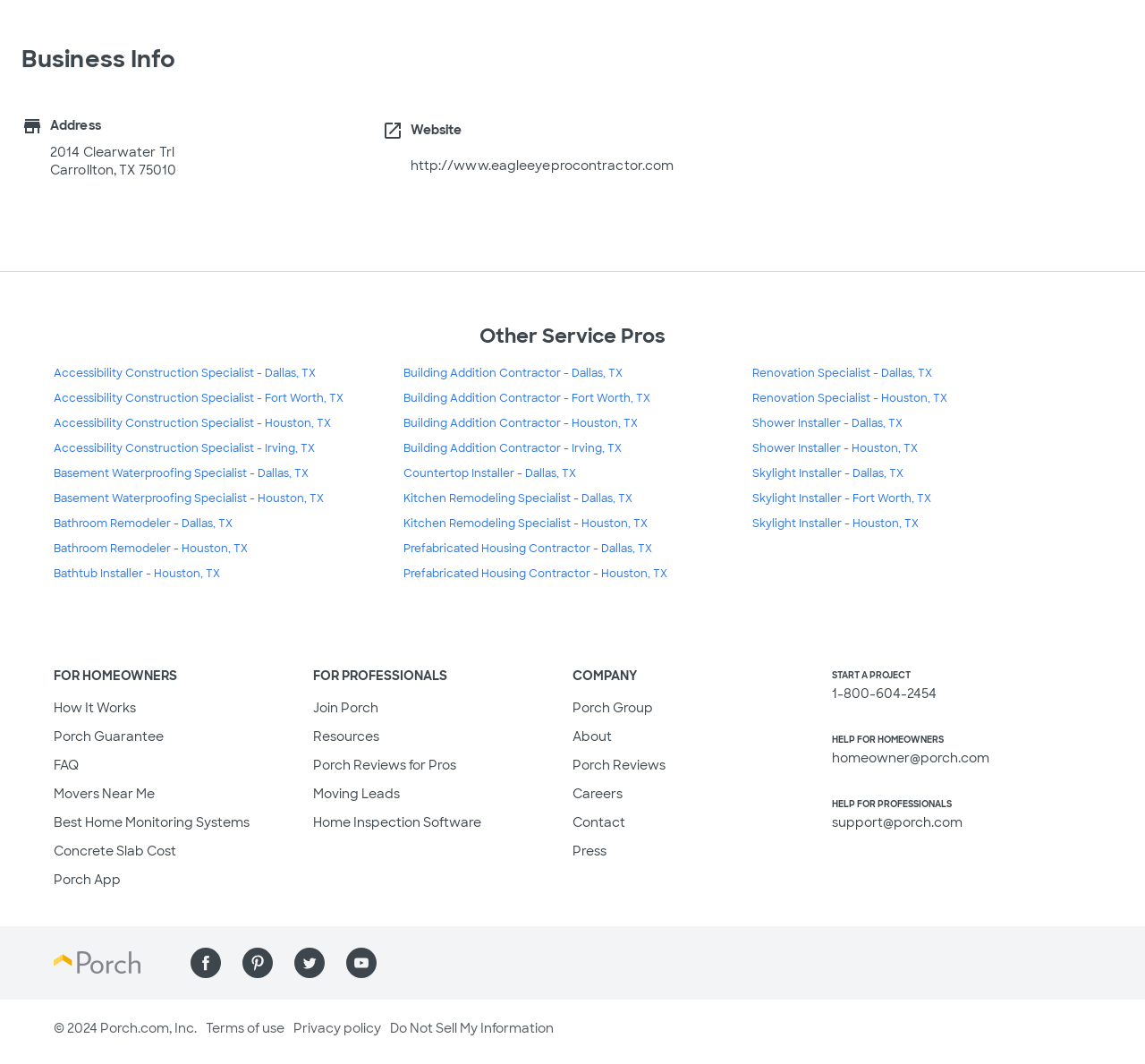What type of professionals are listed under 'Other Service Pros'?
Please respond to the question with a detailed and informative answer.

The types of professionals are obtained from the link elements under the 'Other Service Pros' heading element, which include 'Accessibility Construction Specialist', 'Basement Waterproofing Specialist', and others.